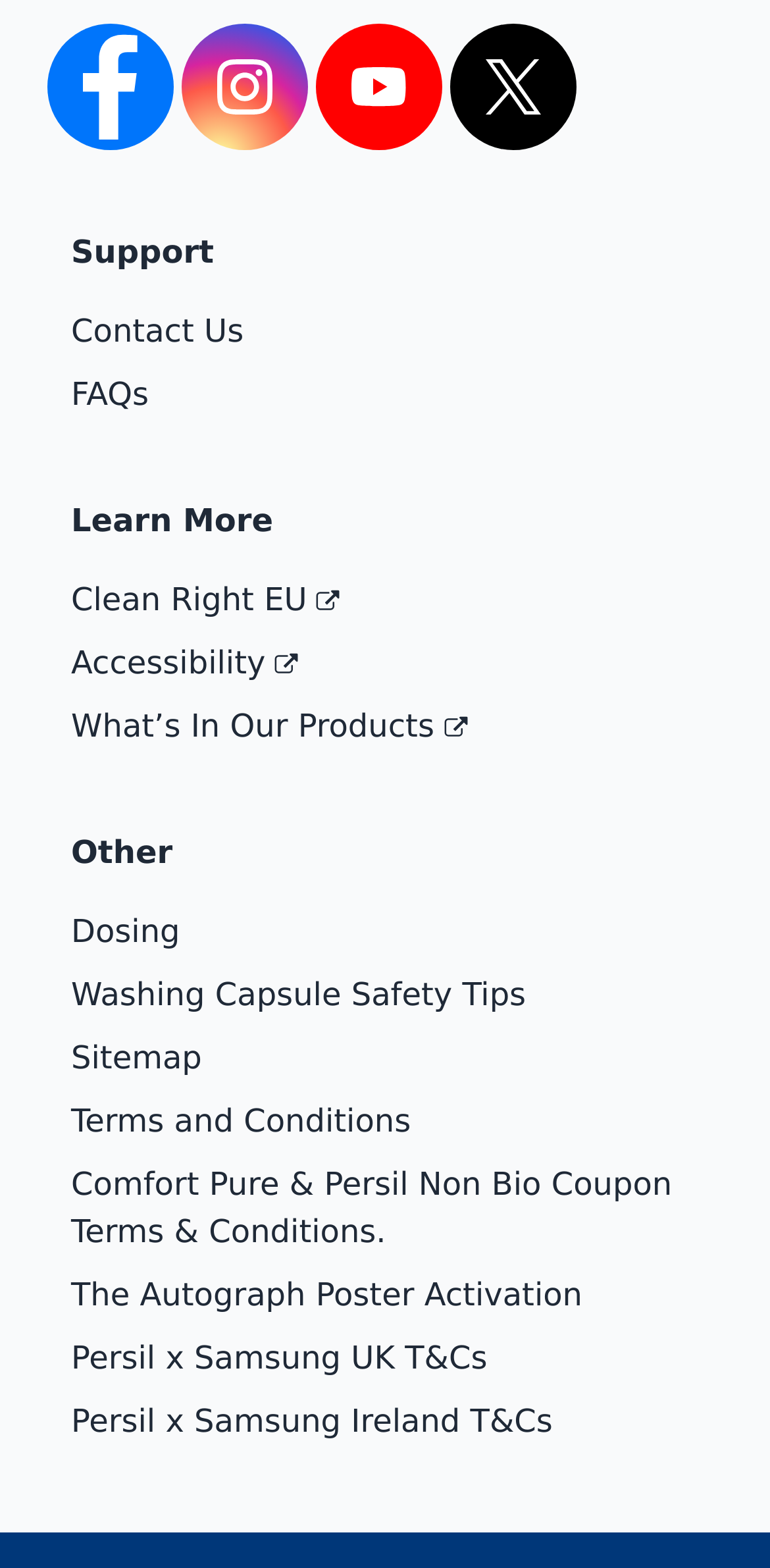Give a one-word or short phrase answer to the question: 
How many social media links are available?

4